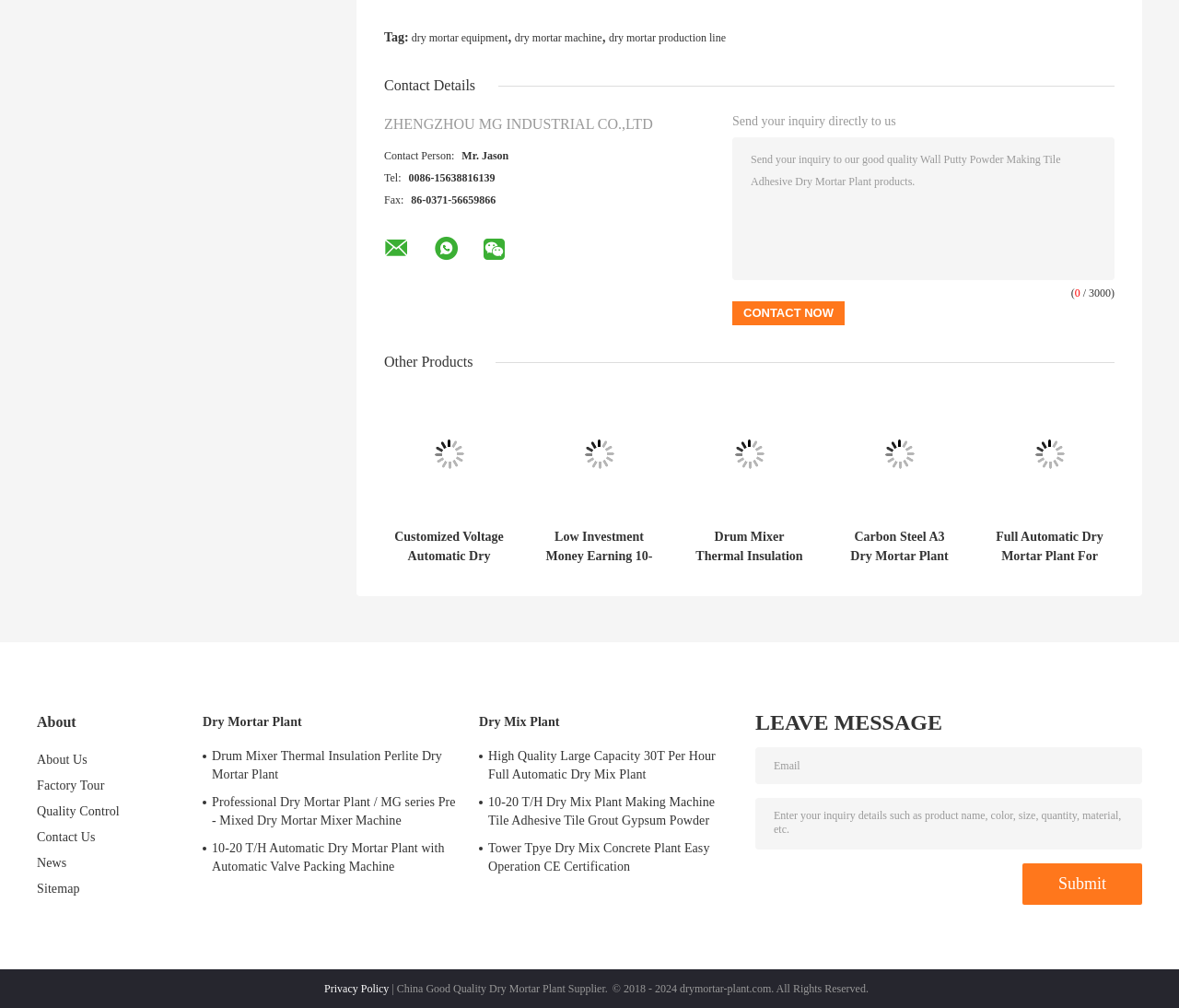Refer to the image and provide an in-depth answer to the question:
How many social media links are there?

The social media links can be found at the bottom of the contact details section. There are three links, represented by icons, which are Facebook, Twitter, and LinkedIn.